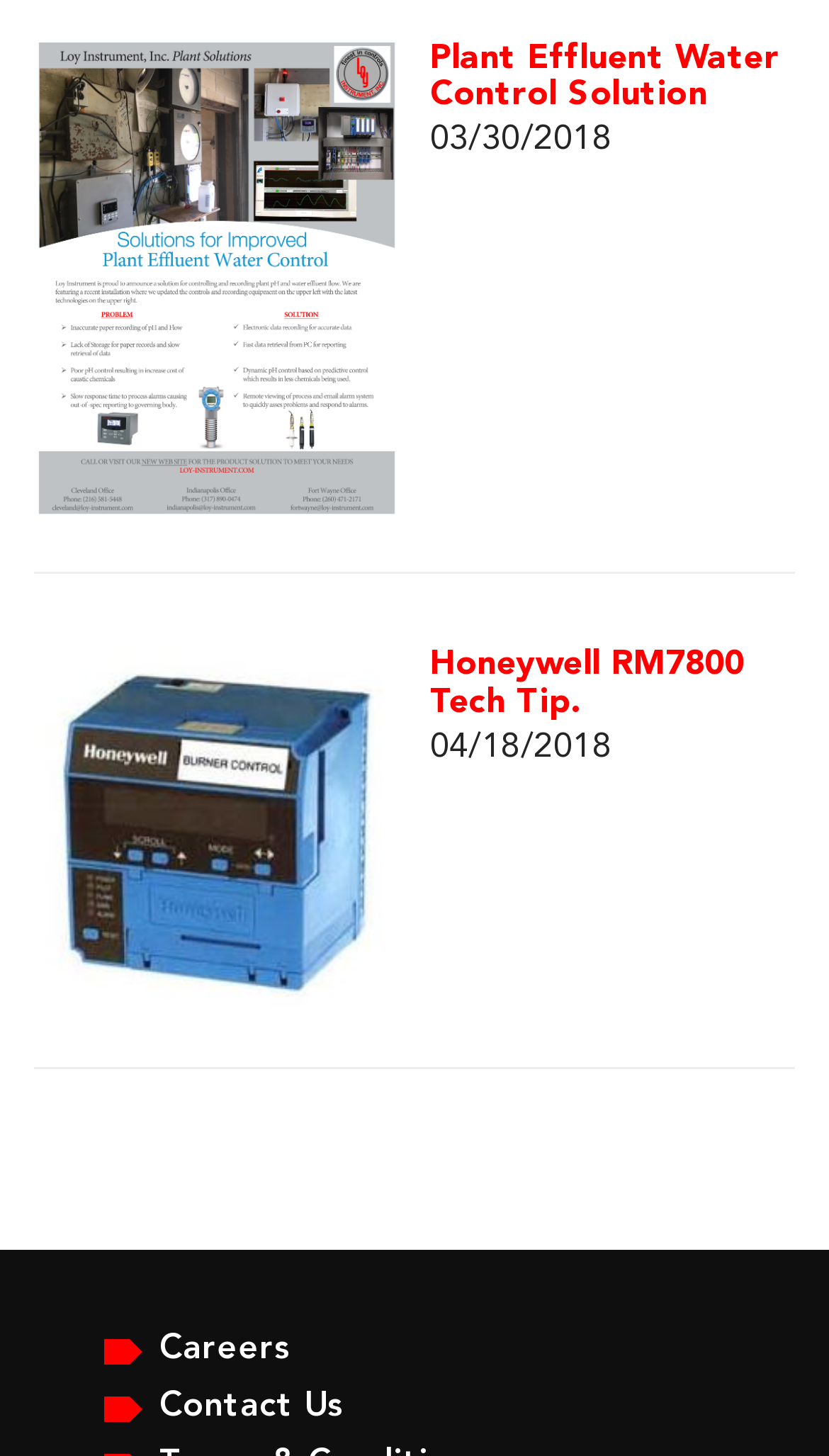What is the topic of the first link?
Refer to the image and provide a one-word or short phrase answer.

Plant Effluent Water Control Solution